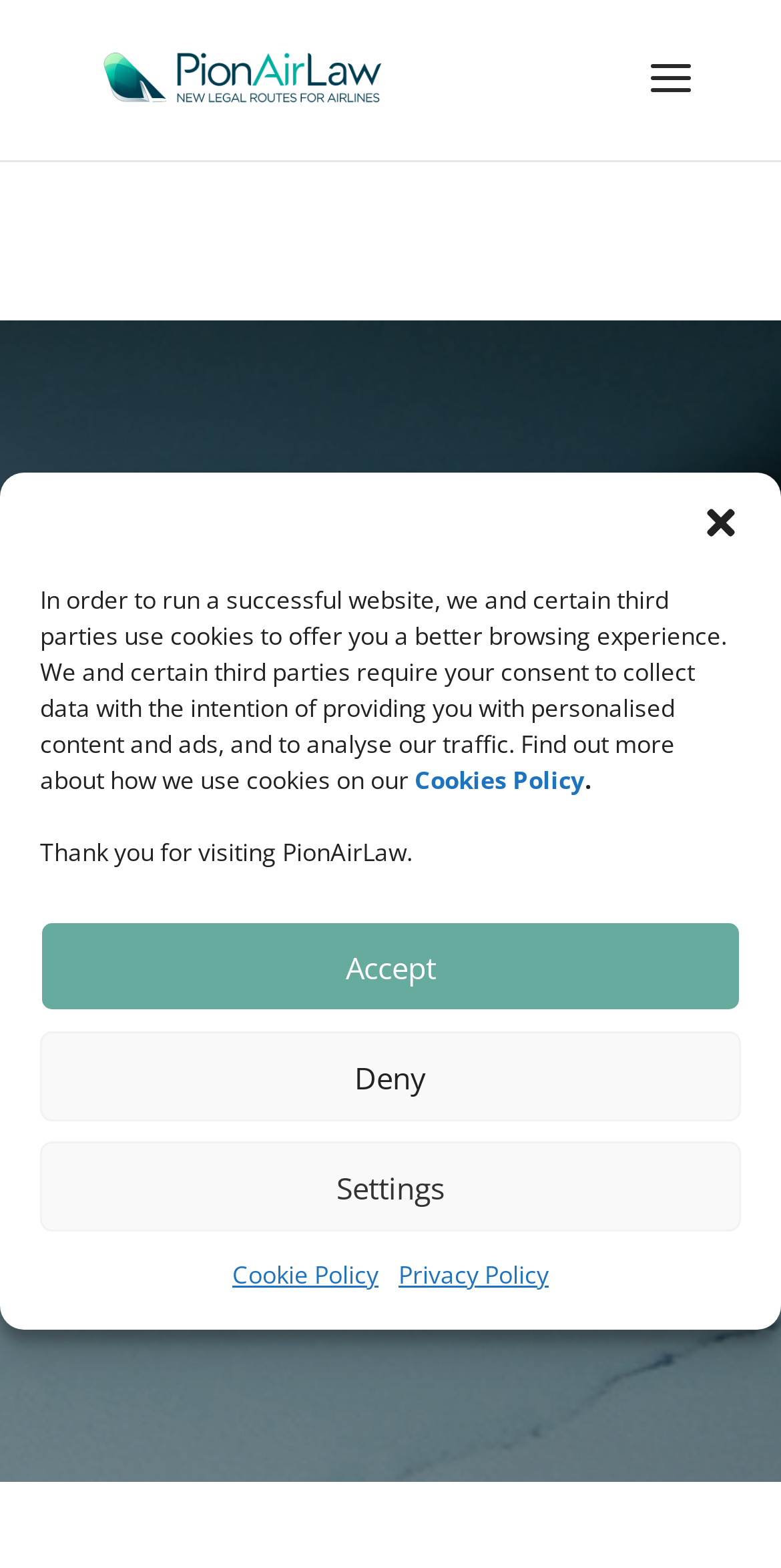How many links are in the cookie consent dialog?
Answer the question with just one word or phrase using the image.

3